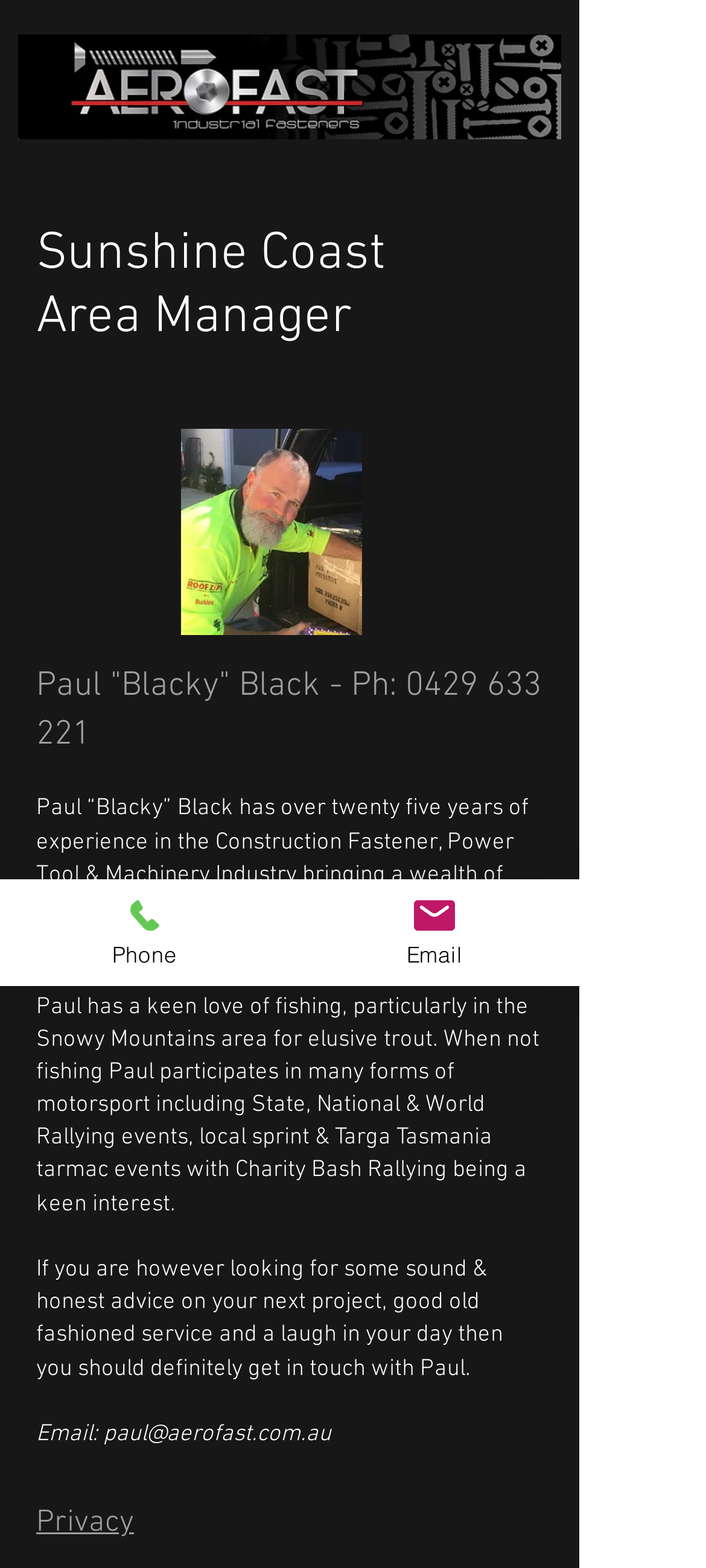Explain the webpage in detail.

The webpage is about Area Managers Sun Coast at Aerofast Aust, specifically featuring Paul "Blacky" Black, the Sunshine Coast Area Manager. 

At the top, there is a main section that occupies most of the page. Within this section, a heading "Sunshine Coast Area Manager" is positioned near the top. Below it, there is an image of Paul, aligned to the left. 

To the right of the image, there is another heading with Paul's name, phone number, and a link to his phone number. Below this heading, there are three paragraphs of text describing Paul's experience, hobbies, and personality. 

Following these paragraphs, there is a link to Paul's email address. Above the email link, there is a small text "L". 

At the very bottom of the main section, there is a heading "Privacy" with a link to the privacy page. 

On the left side of the page, there are two links, one for "Phone" and another for "Email", each accompanied by a small image. These links and images are positioned roughly in the middle of the page.